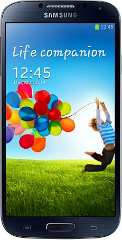What is the dominant color of the balloons in the wallpaper? Based on the image, give a response in one word or a short phrase.

Bright and colorful